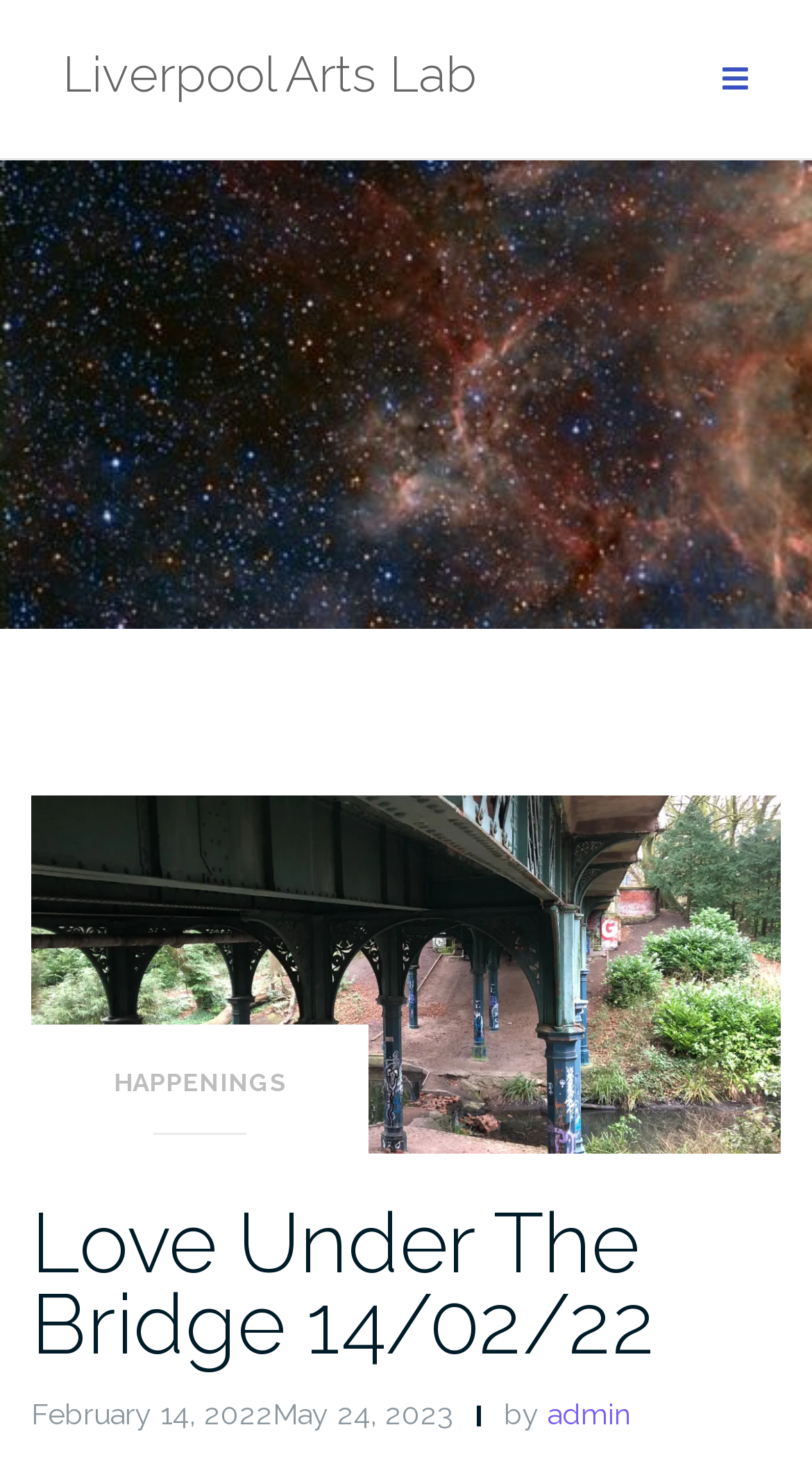What is the name of the organization?
Answer the question based on the image using a single word or a brief phrase.

Liverpool Arts Lab